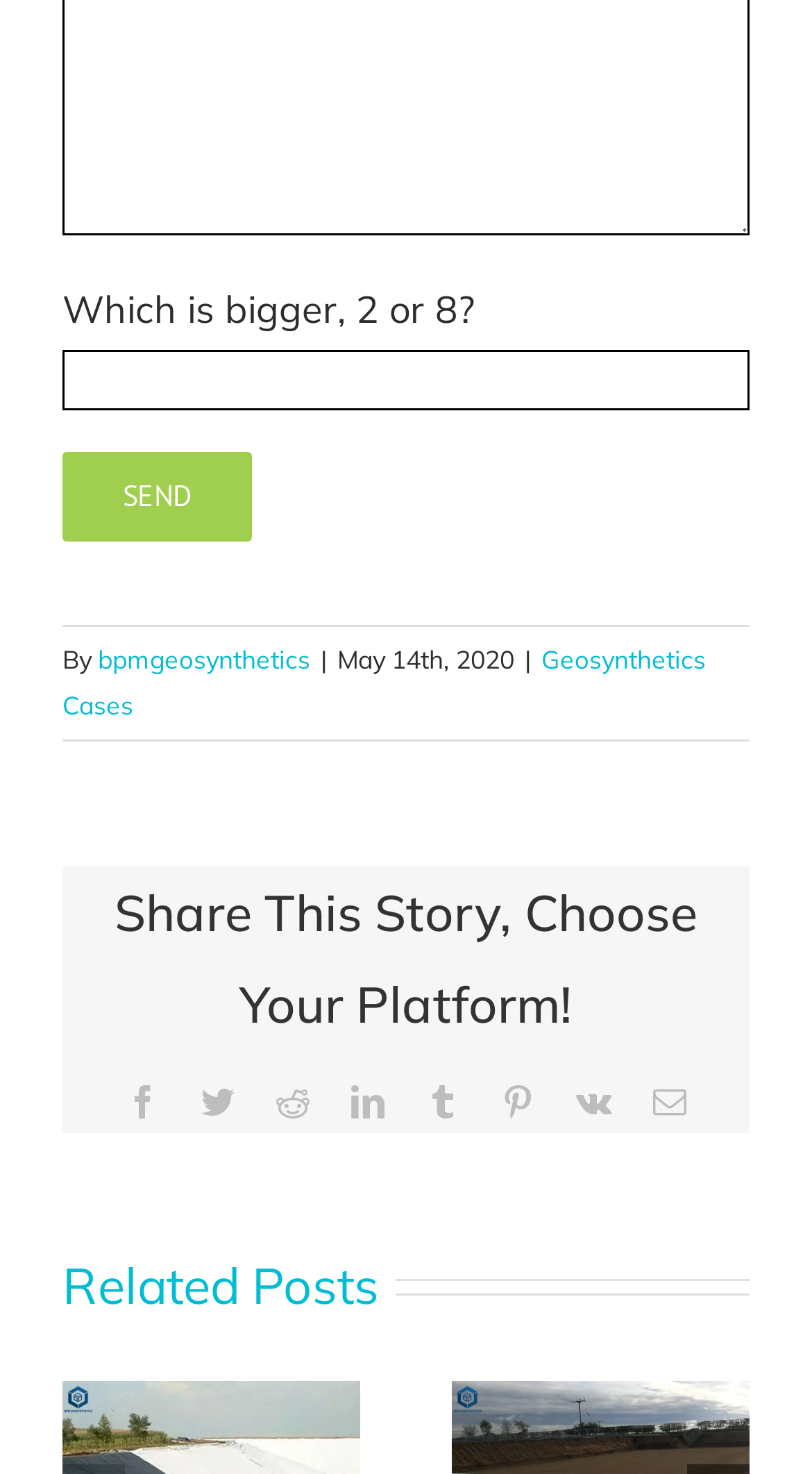Please indicate the bounding box coordinates of the element's region to be clicked to achieve the instruction: "visit bpmgeosynthetics". Provide the coordinates as four float numbers between 0 and 1, i.e., [left, top, right, bottom].

[0.121, 0.437, 0.382, 0.459]